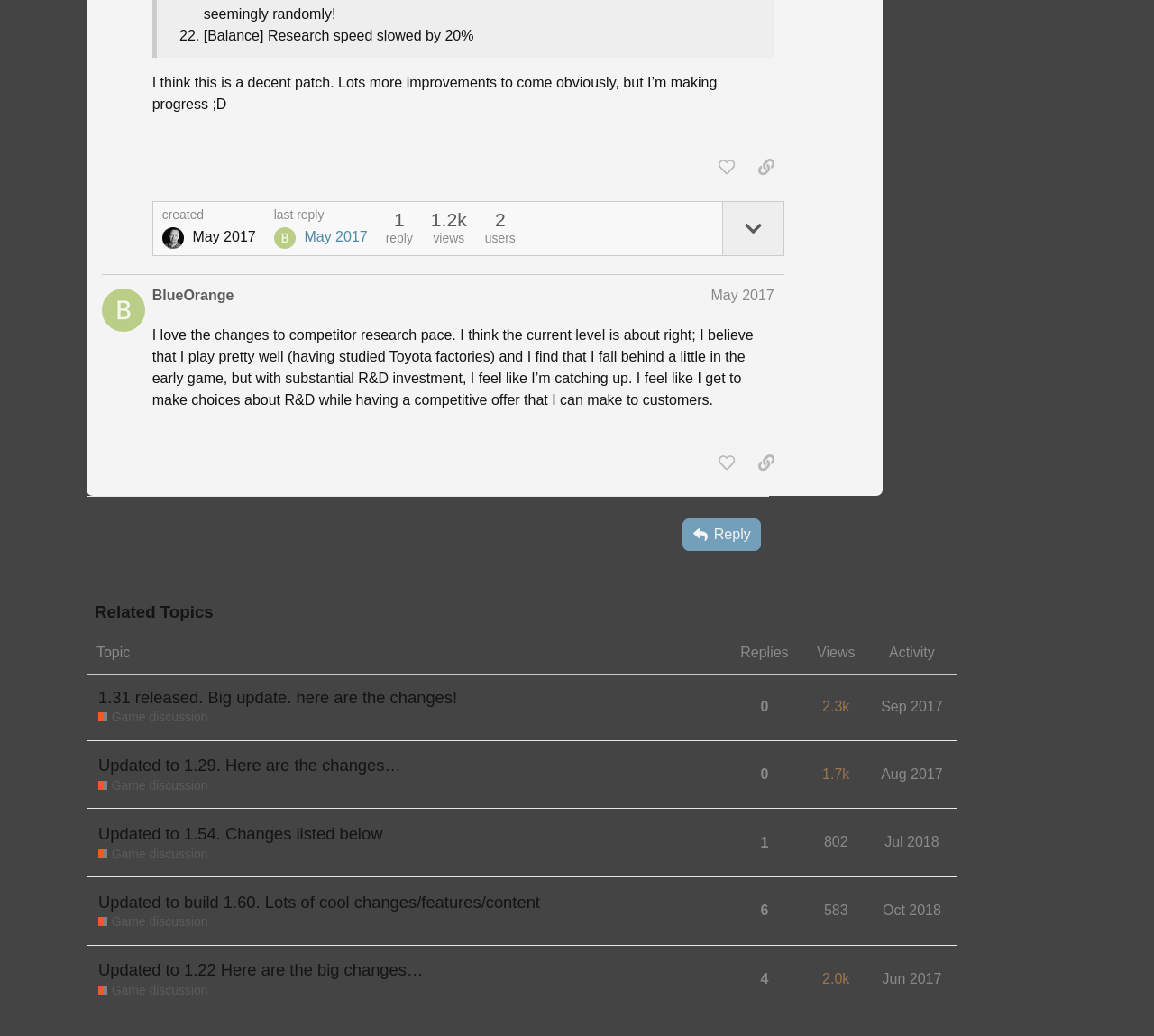Give a one-word or short phrase answer to this question: 
What is the topic of the first post?

Game discussion